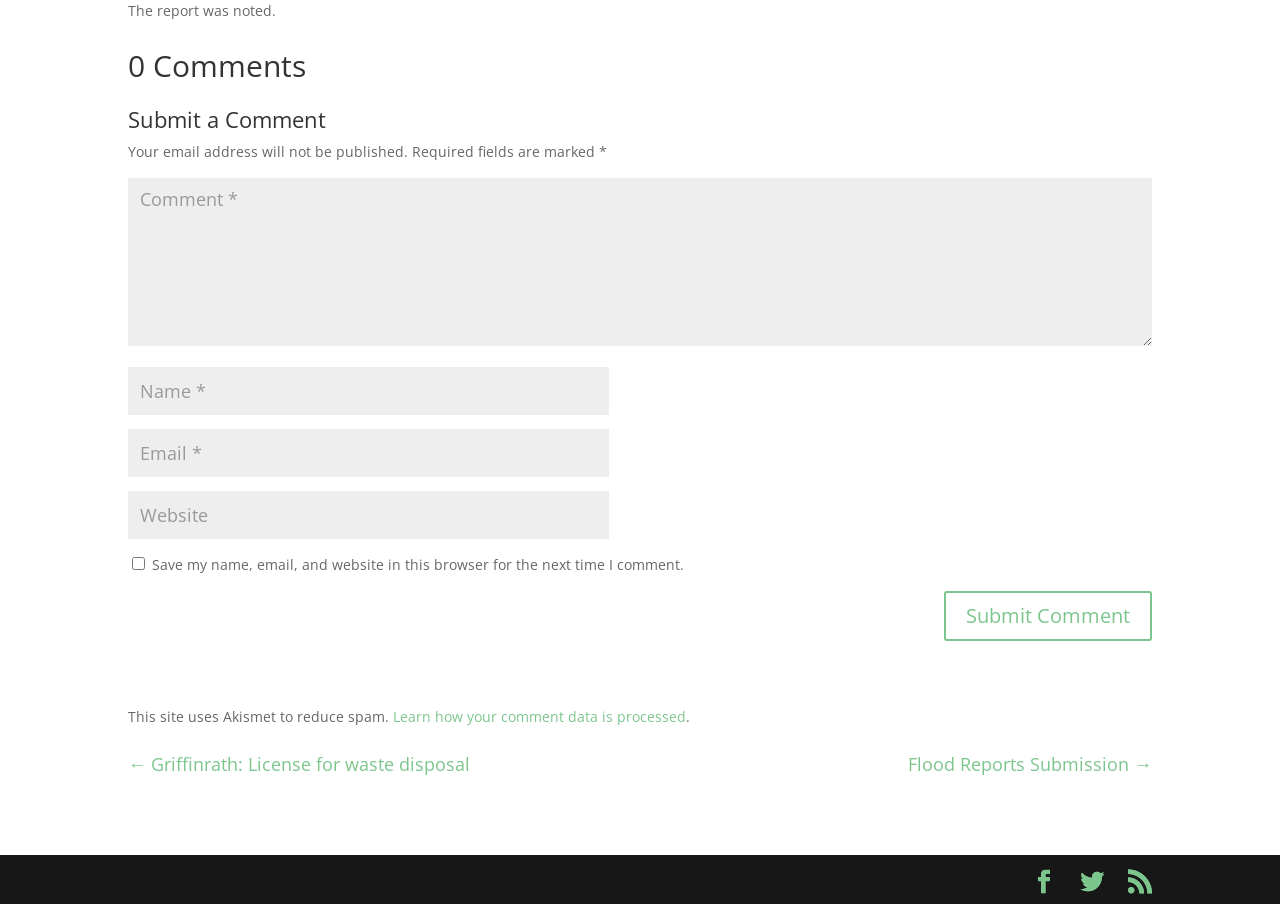Pinpoint the bounding box coordinates of the element that must be clicked to accomplish the following instruction: "Enter a comment". The coordinates should be in the format of four float numbers between 0 and 1, i.e., [left, top, right, bottom].

[0.1, 0.197, 0.9, 0.383]